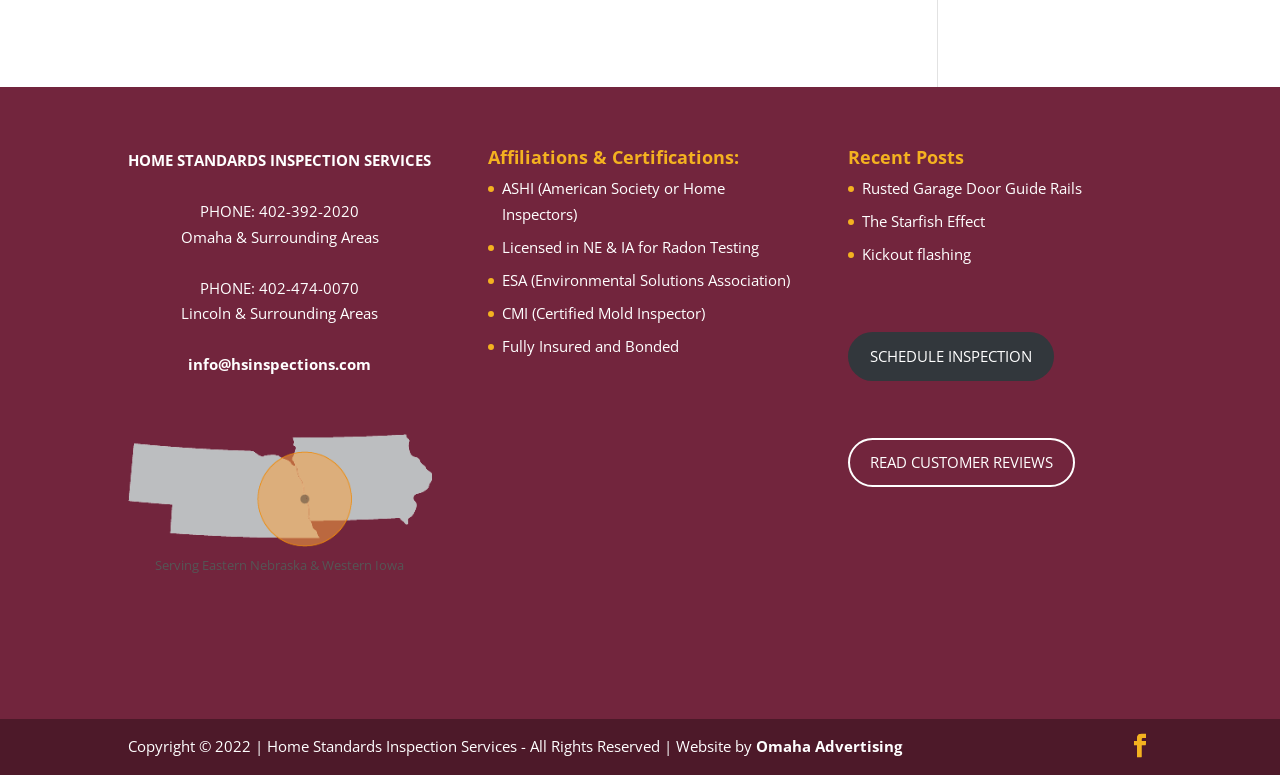Identify the bounding box coordinates of the region that needs to be clicked to carry out this instruction: "Click the link to schedule an inspection". Provide these coordinates as four float numbers ranging from 0 to 1, i.e., [left, top, right, bottom].

[0.663, 0.428, 0.824, 0.492]